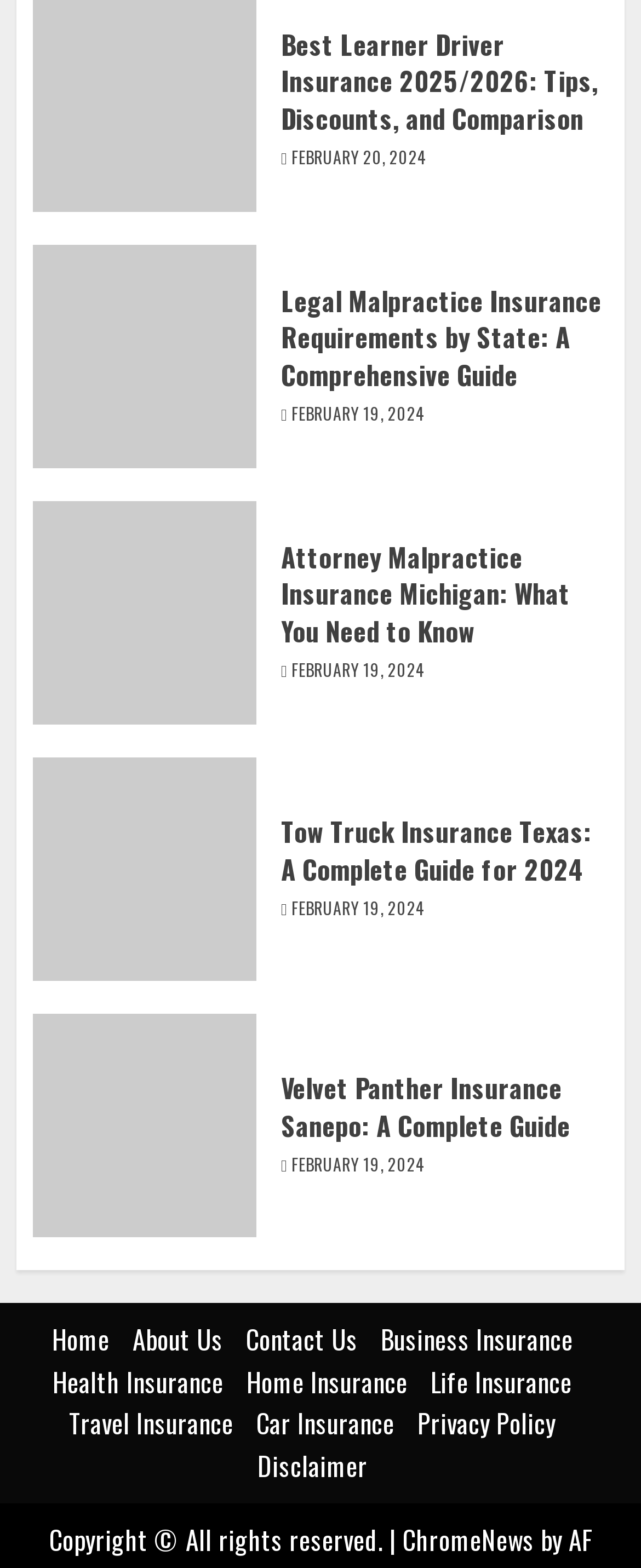Please locate the bounding box coordinates of the region I need to click to follow this instruction: "Click on the 'Car Insurance' link".

[0.4, 0.895, 0.615, 0.92]